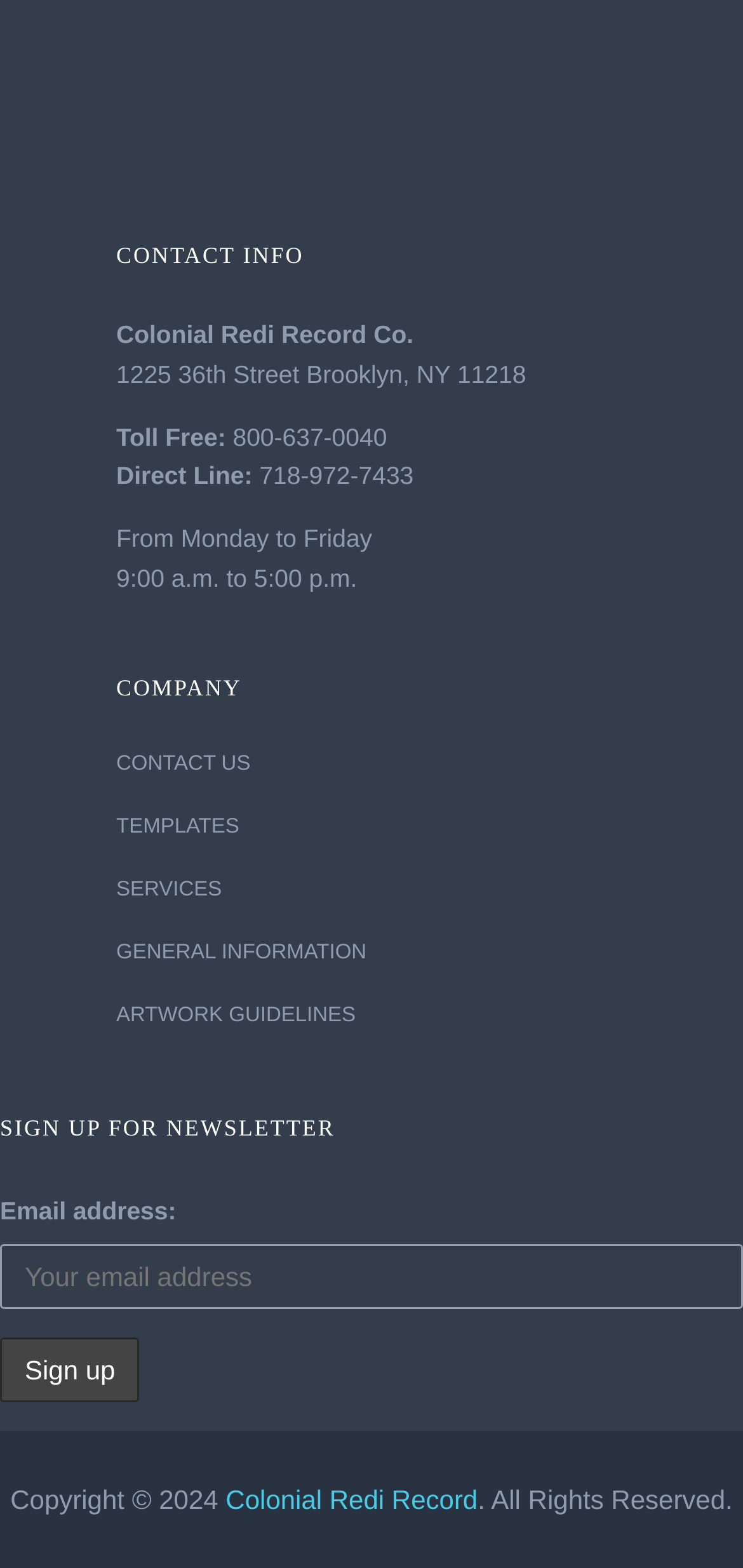What are the business hours?
Craft a detailed and extensive response to the question.

The business hours can be found in the 'CONTACT INFO' section, which is a heading element. The StaticText element with the text 'From Monday to Friday' is followed by another StaticText element with the text '9:00 a.m. to 5:00 p.m.', indicating that it is the business hours.